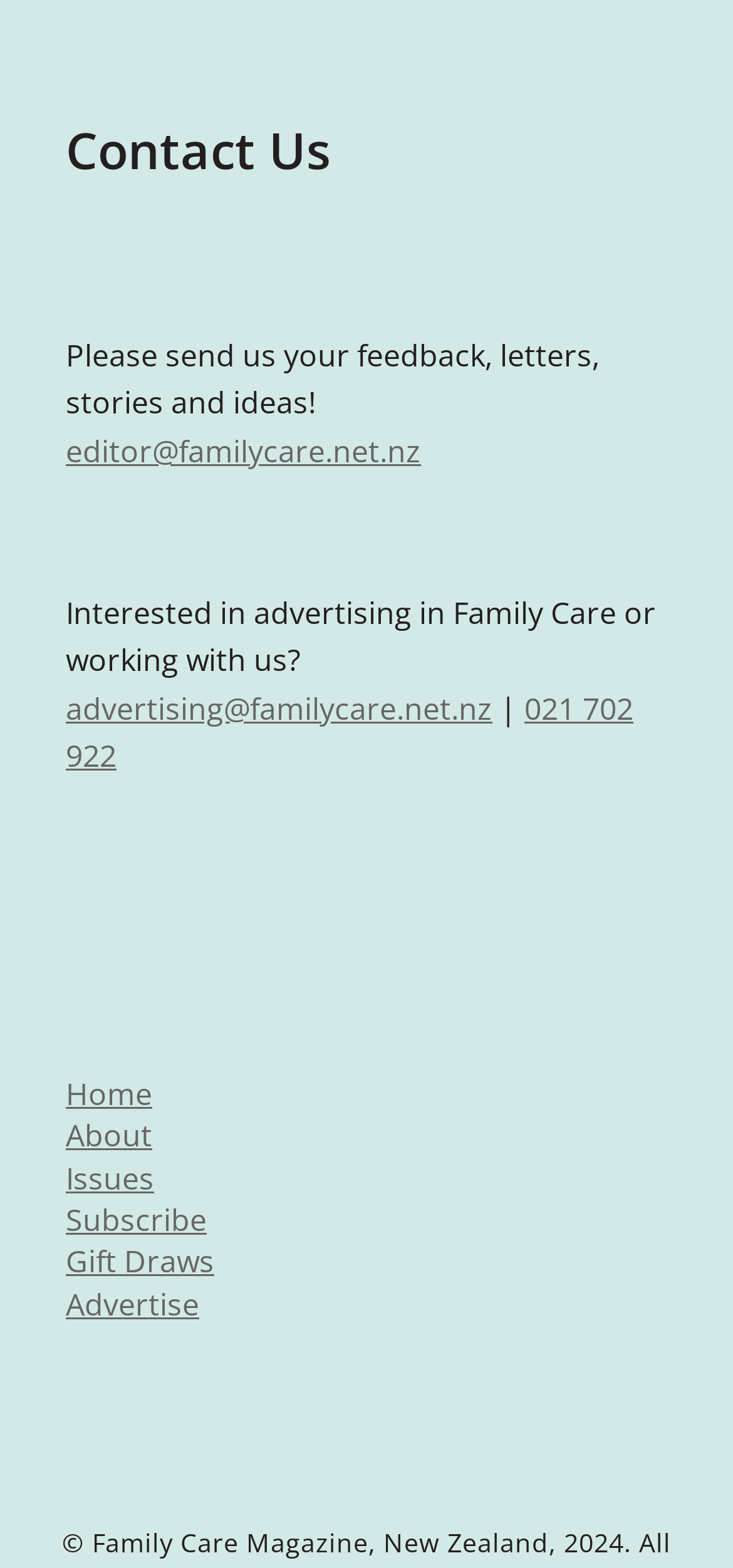Reply to the question with a brief word or phrase: What is the purpose of the 'Contact Us' page?

To send feedback or inquiries